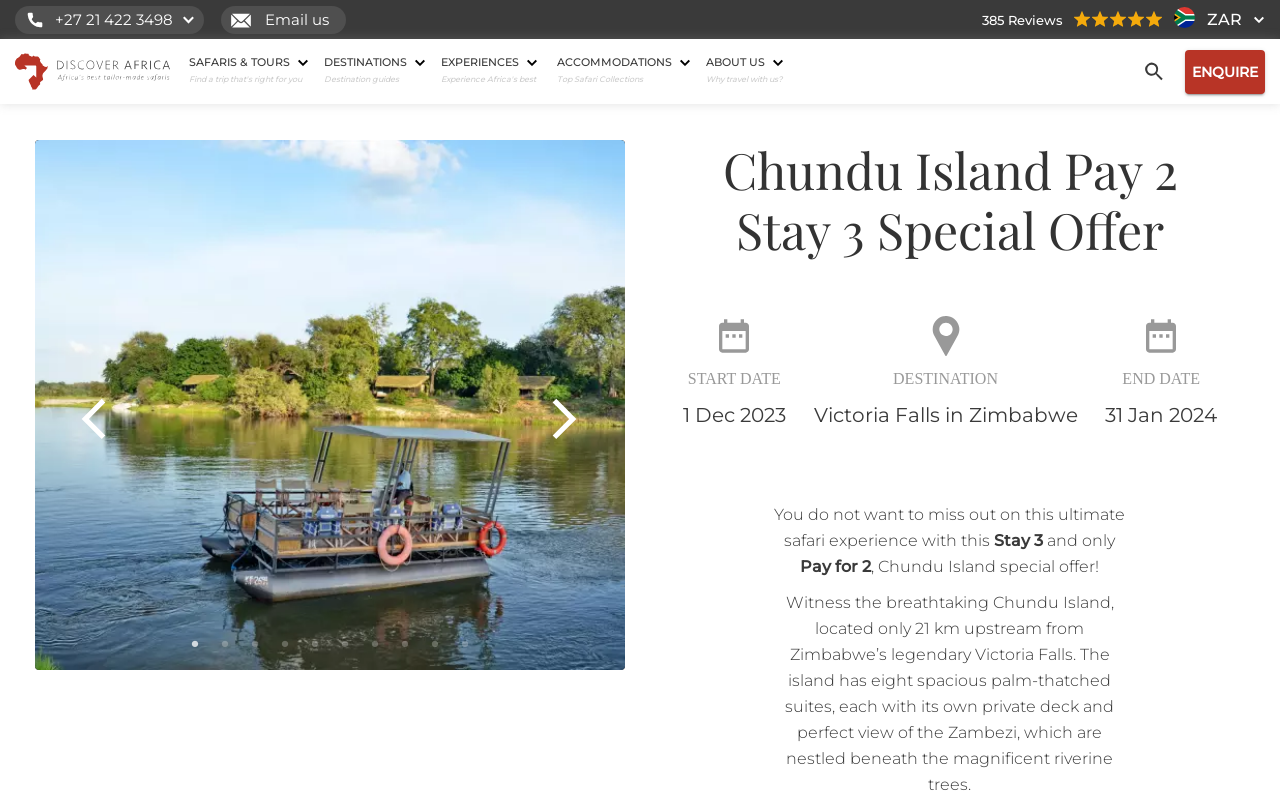Specify the bounding box coordinates of the region I need to click to perform the following instruction: "Email us". The coordinates must be four float numbers in the range of 0 to 1, i.e., [left, top, right, bottom].

[0.18, 0.009, 0.257, 0.039]